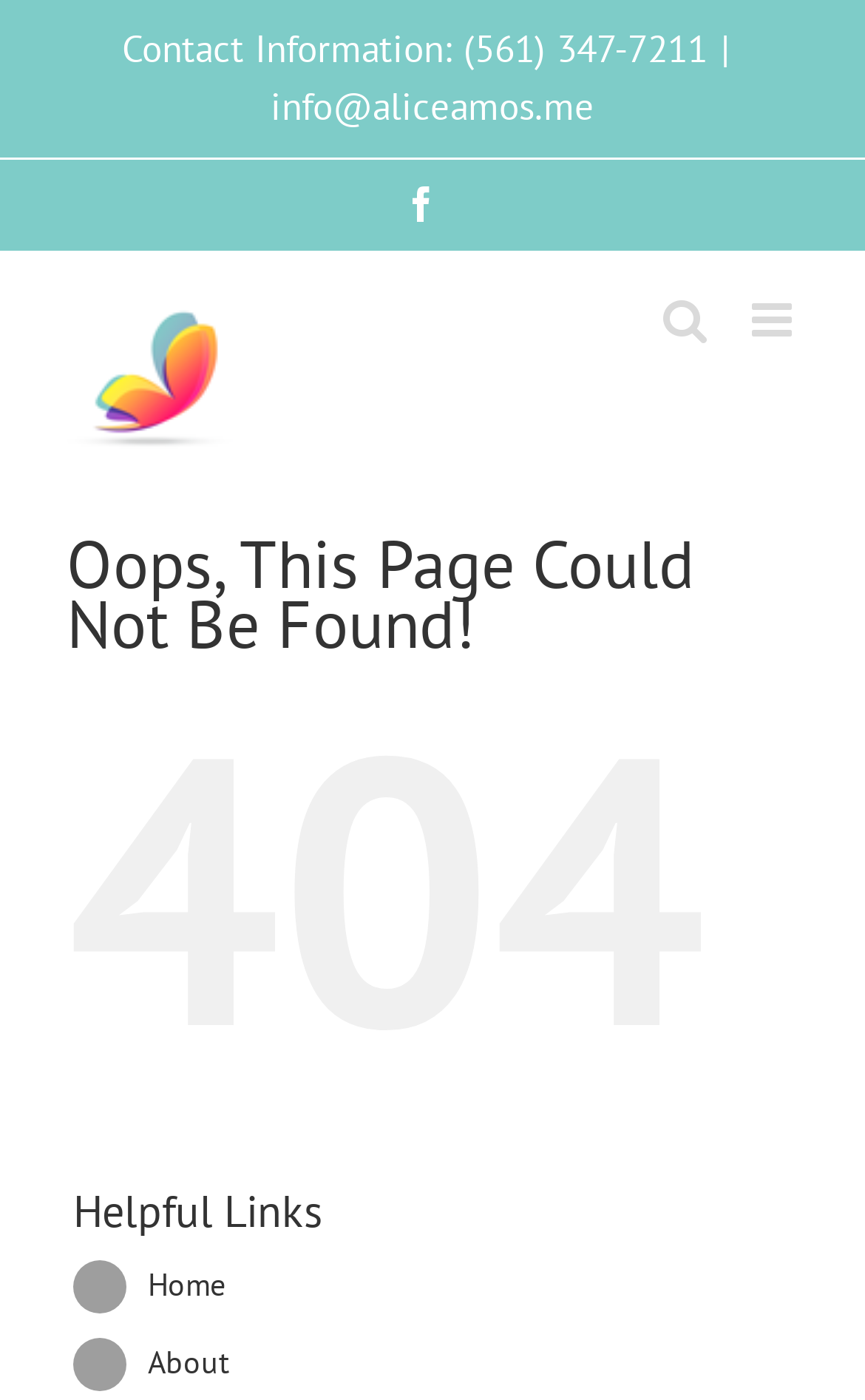What is the error code displayed on the page?
Observe the image and answer the question with a one-word or short phrase response.

404